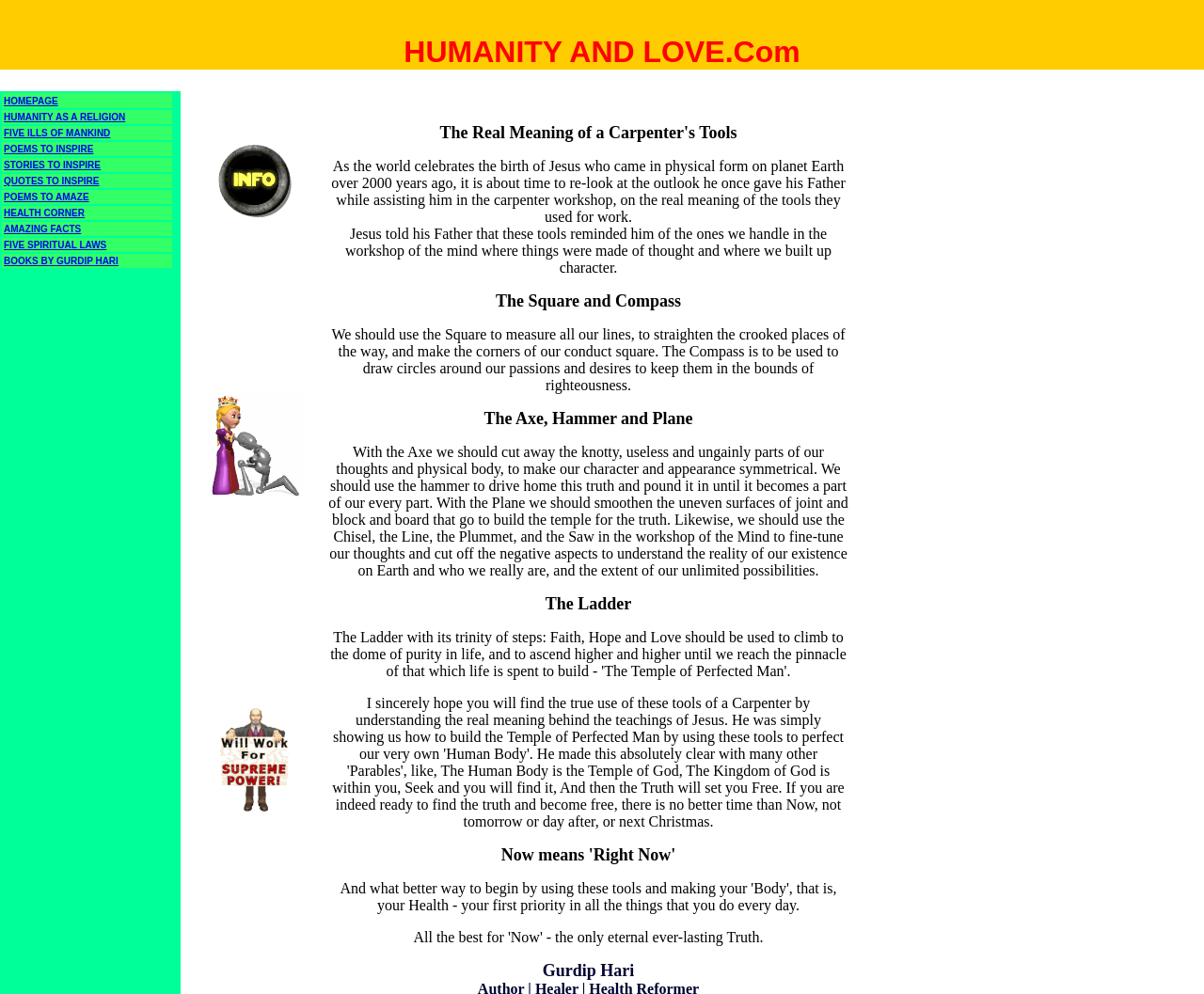How many links are in the table? Look at the image and give a one-word or short phrase answer.

11